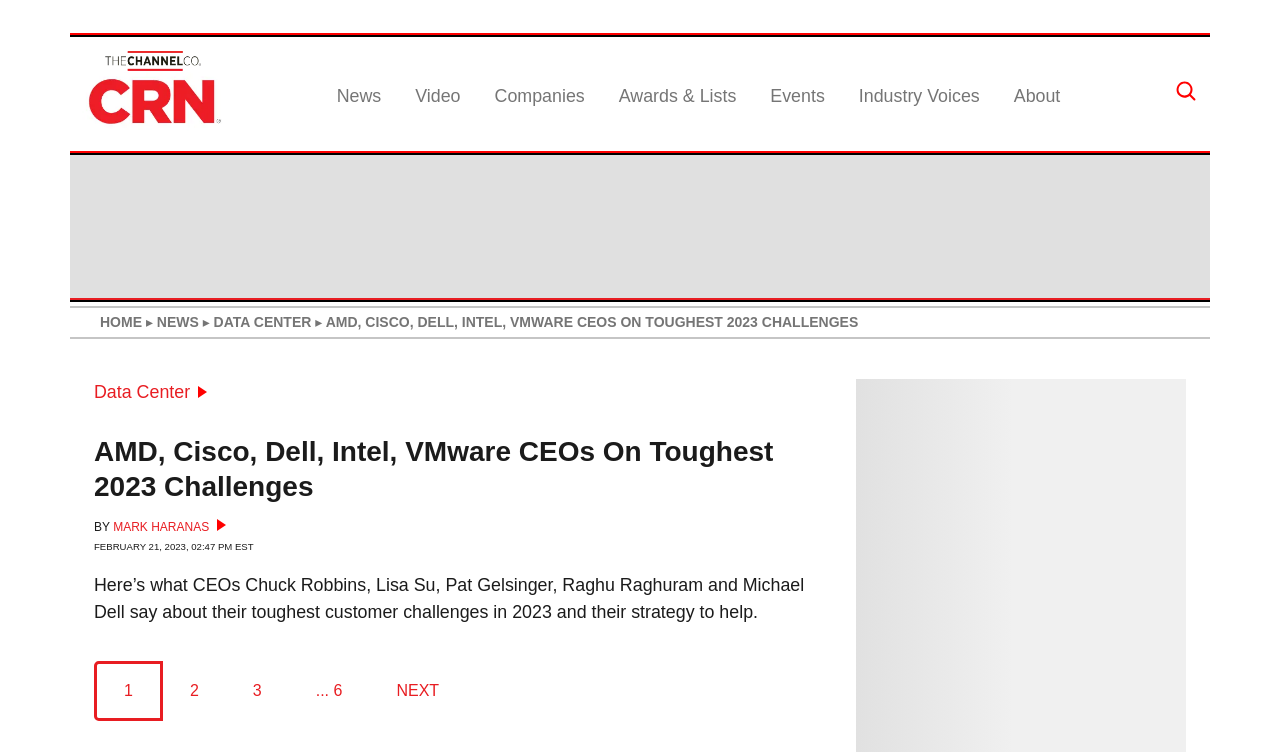Show the bounding box coordinates of the region that should be clicked to follow the instruction: "Navigate to homepage."

[0.064, 0.153, 0.174, 0.18]